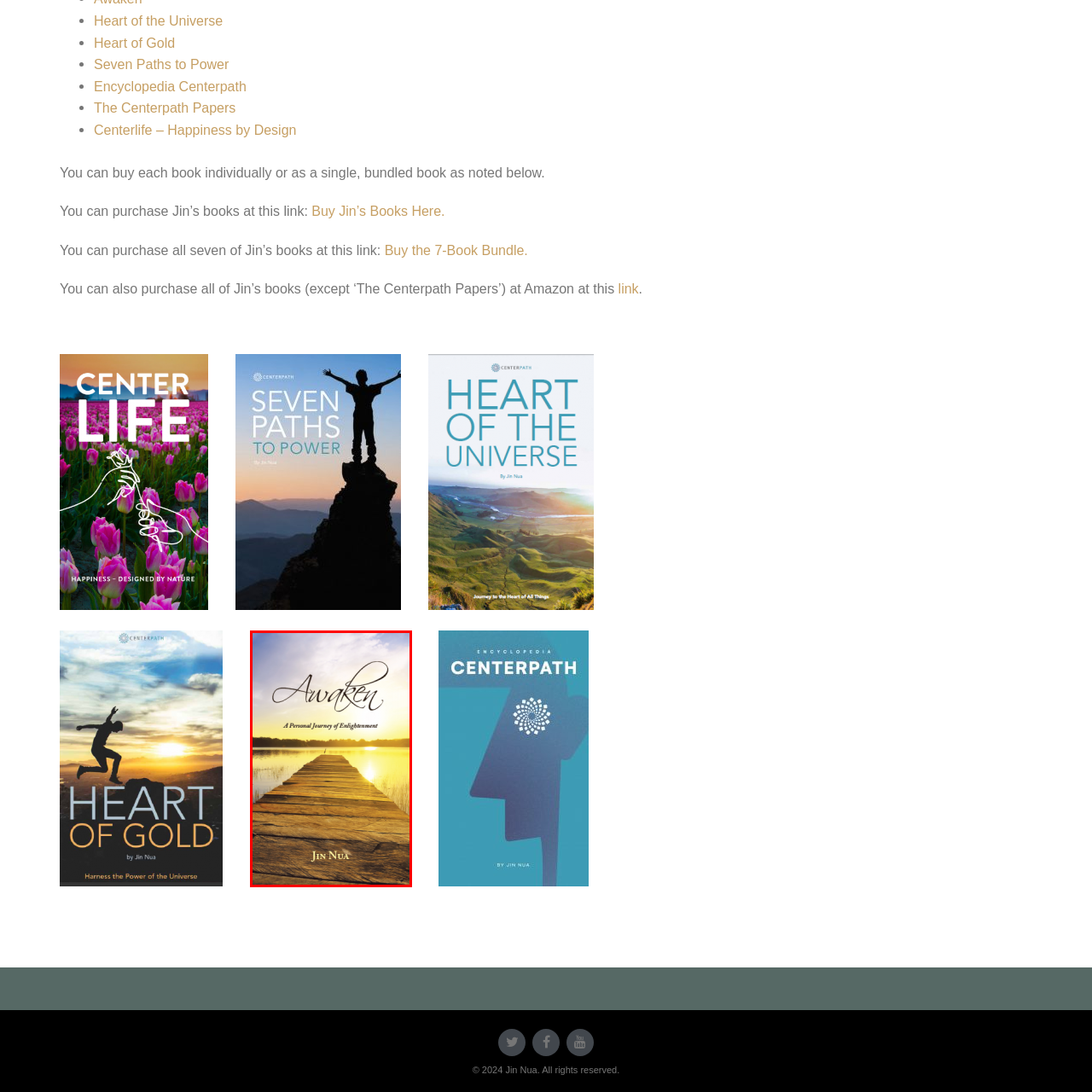Inspect the image contained by the red bounding box and answer the question with a single word or phrase:
What time of day is depicted in the image?

Dawn